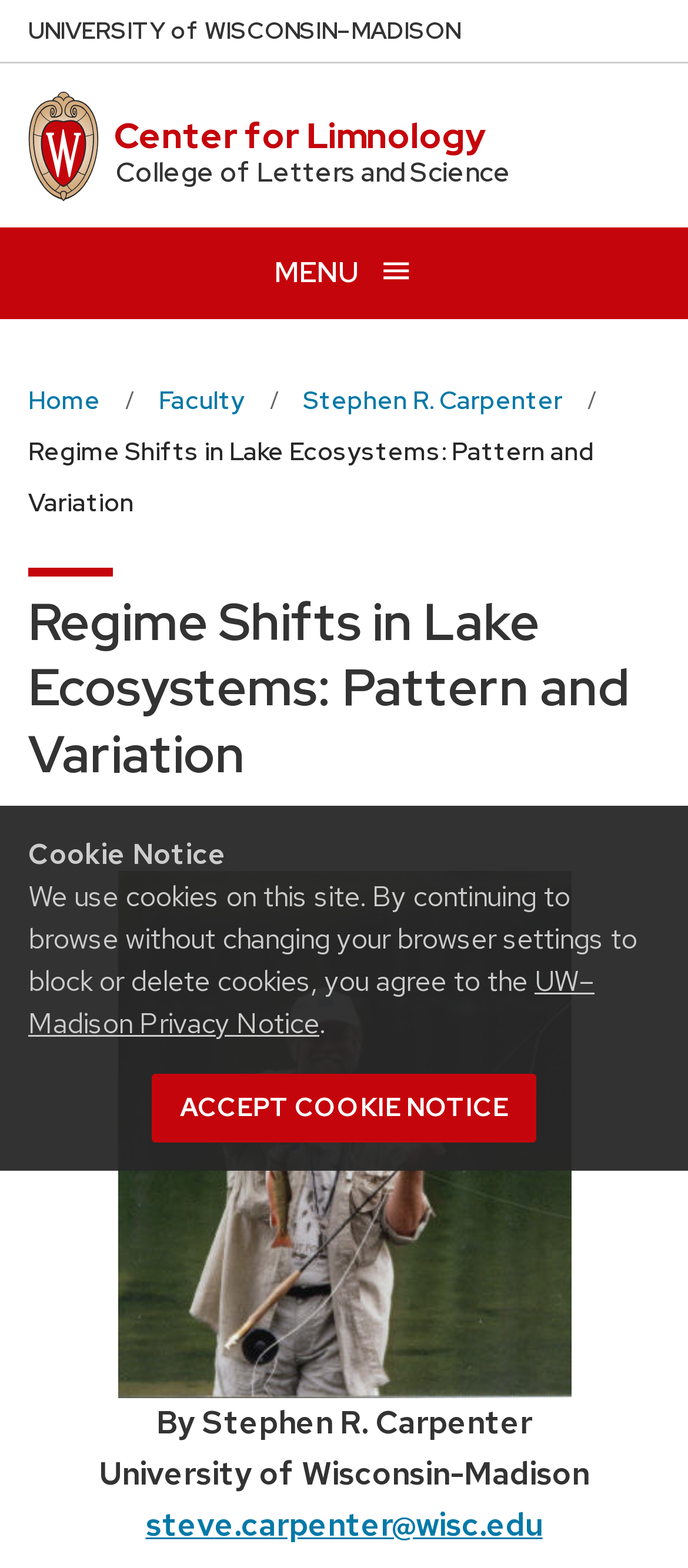Identify the bounding box of the HTML element described as: "Home".

[0.041, 0.239, 0.146, 0.272]